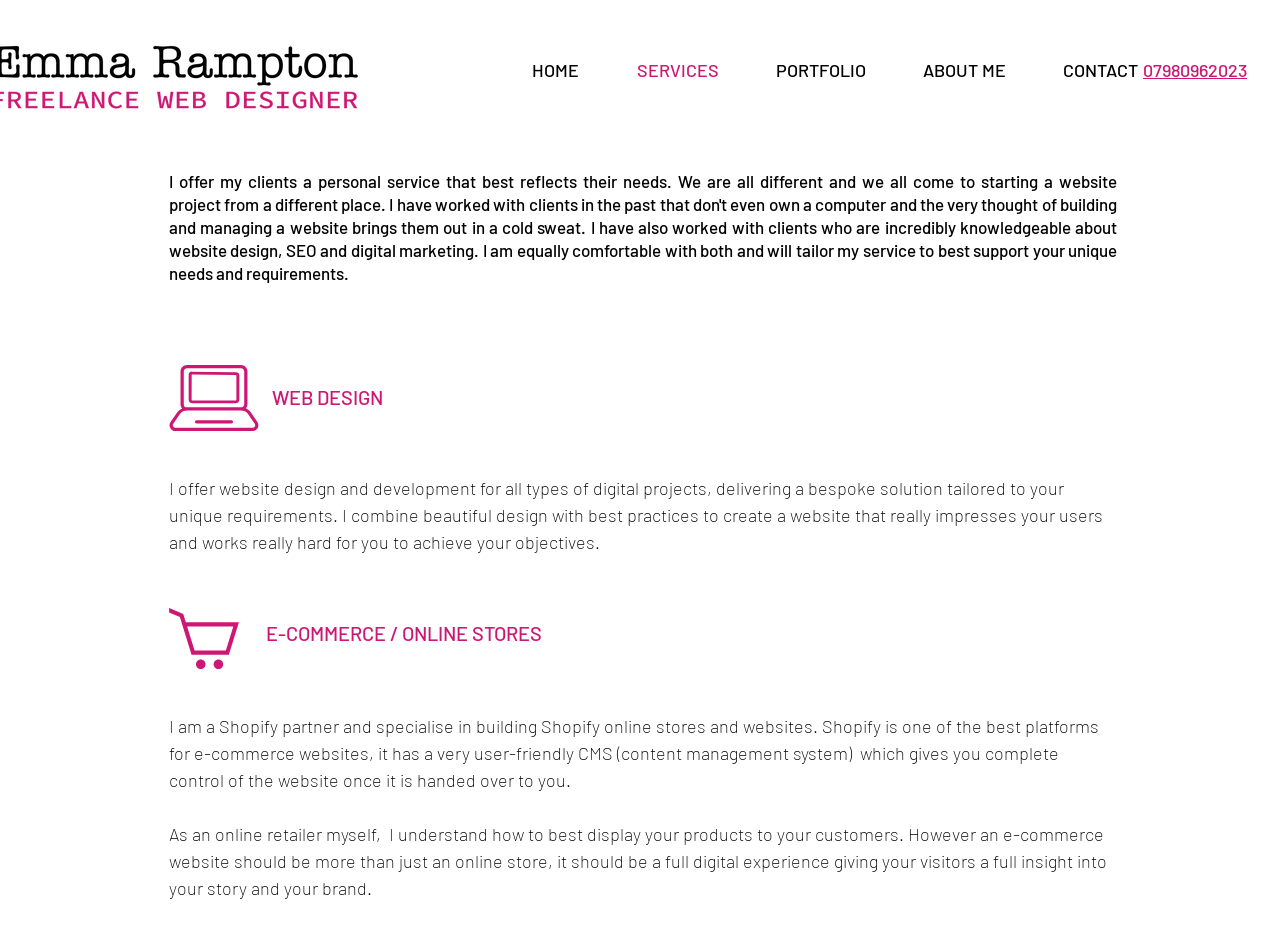What is the phone number on the webpage?
Please provide a full and detailed response to the question.

I found the phone number by looking at the heading element with the text '07980962023' which is located at the top right corner of the webpage, with a bounding box coordinate of [0.893, 0.061, 0.98, 0.087].